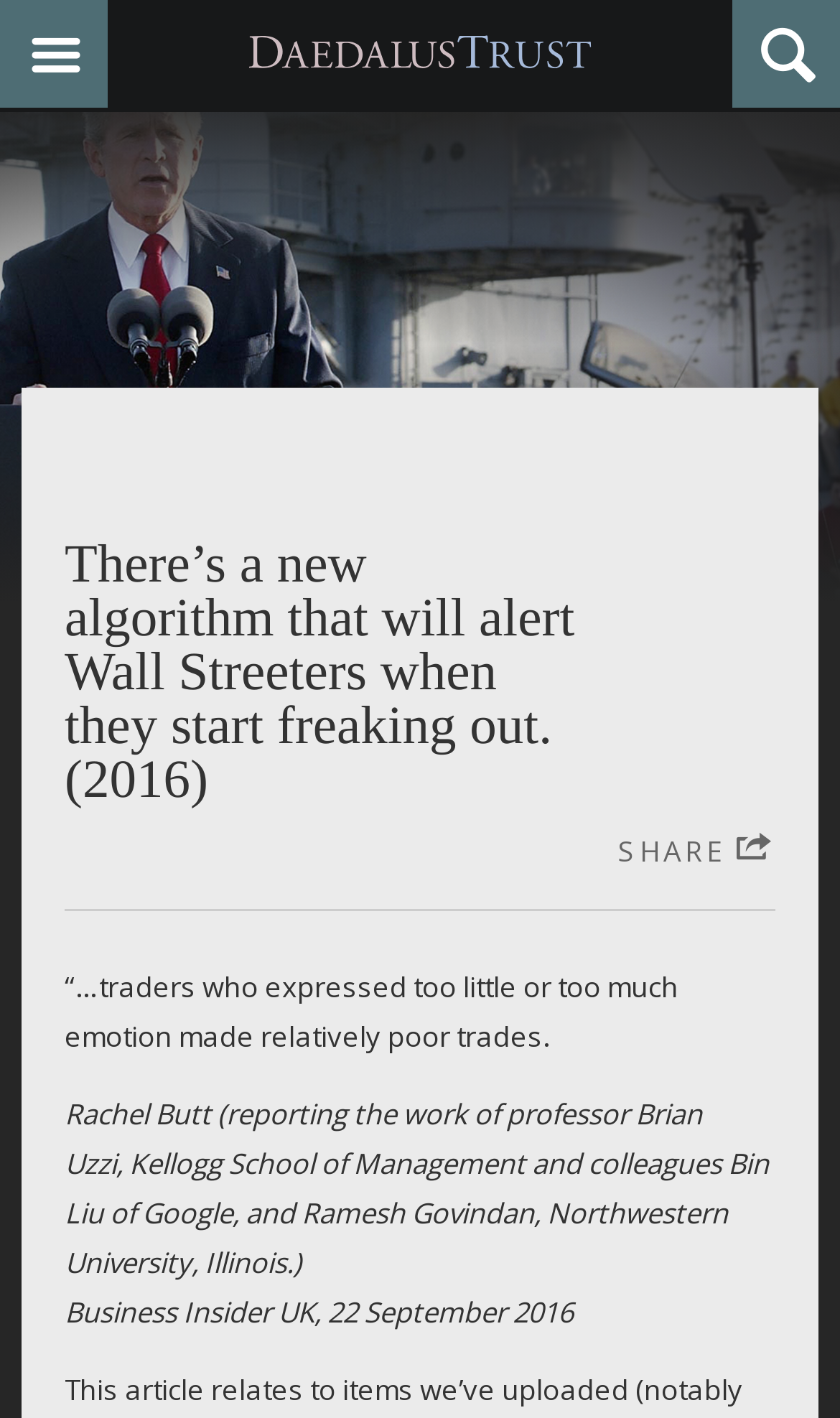From the webpage screenshot, predict the bounding box coordinates (top-left x, top-left y, bottom-right x, bottom-right y) for the UI element described here: Search

[0.872, 0.0, 1.0, 0.076]